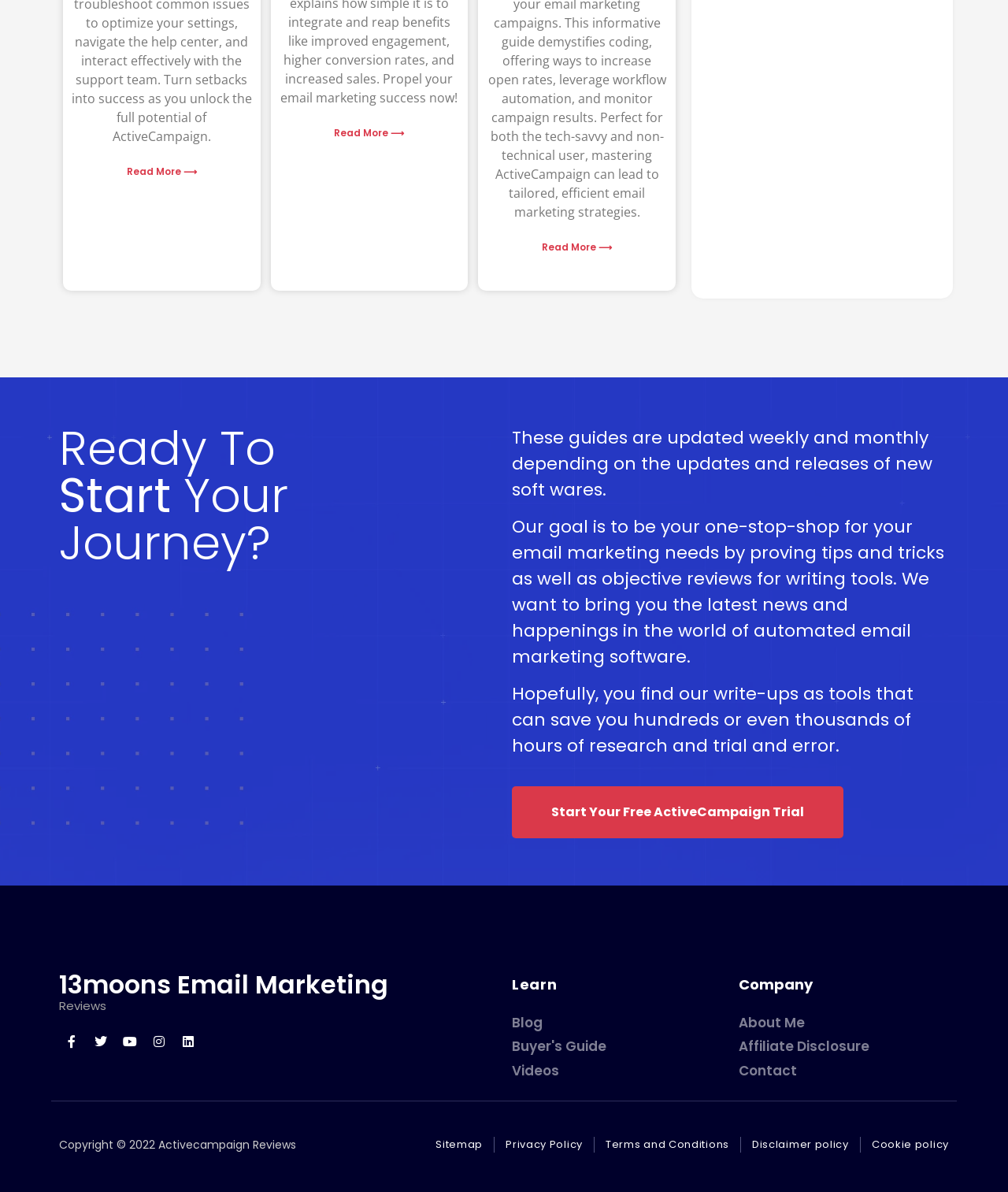Please determine the bounding box coordinates for the UI element described as: "Start Your Free ActiveCampaign Trial".

[0.508, 0.66, 0.837, 0.703]